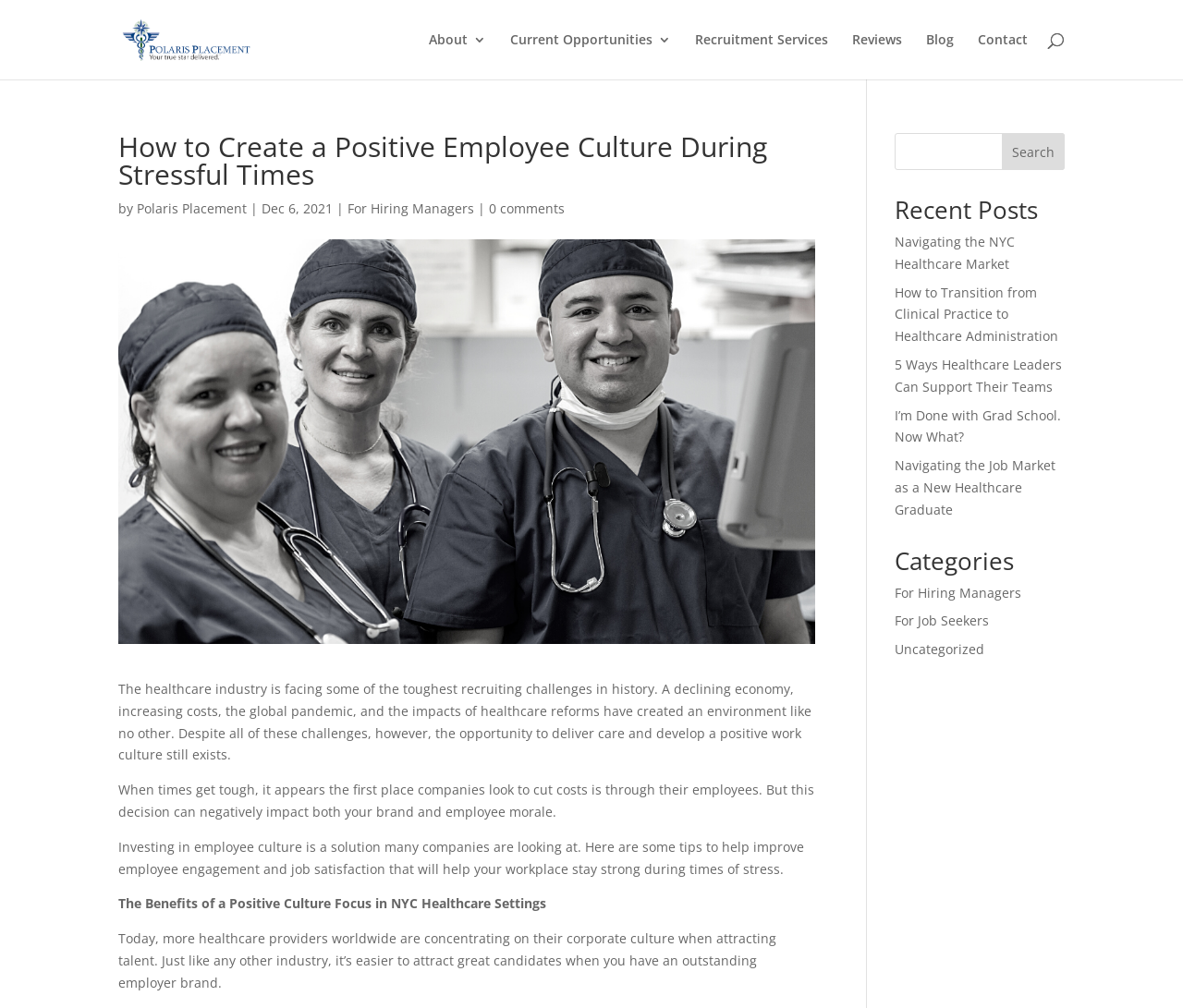What is the name of the company?
Utilize the information in the image to give a detailed answer to the question.

The company name is mentioned in the top-left corner of the webpage, both as a link and an image, and also in the author section of the article.